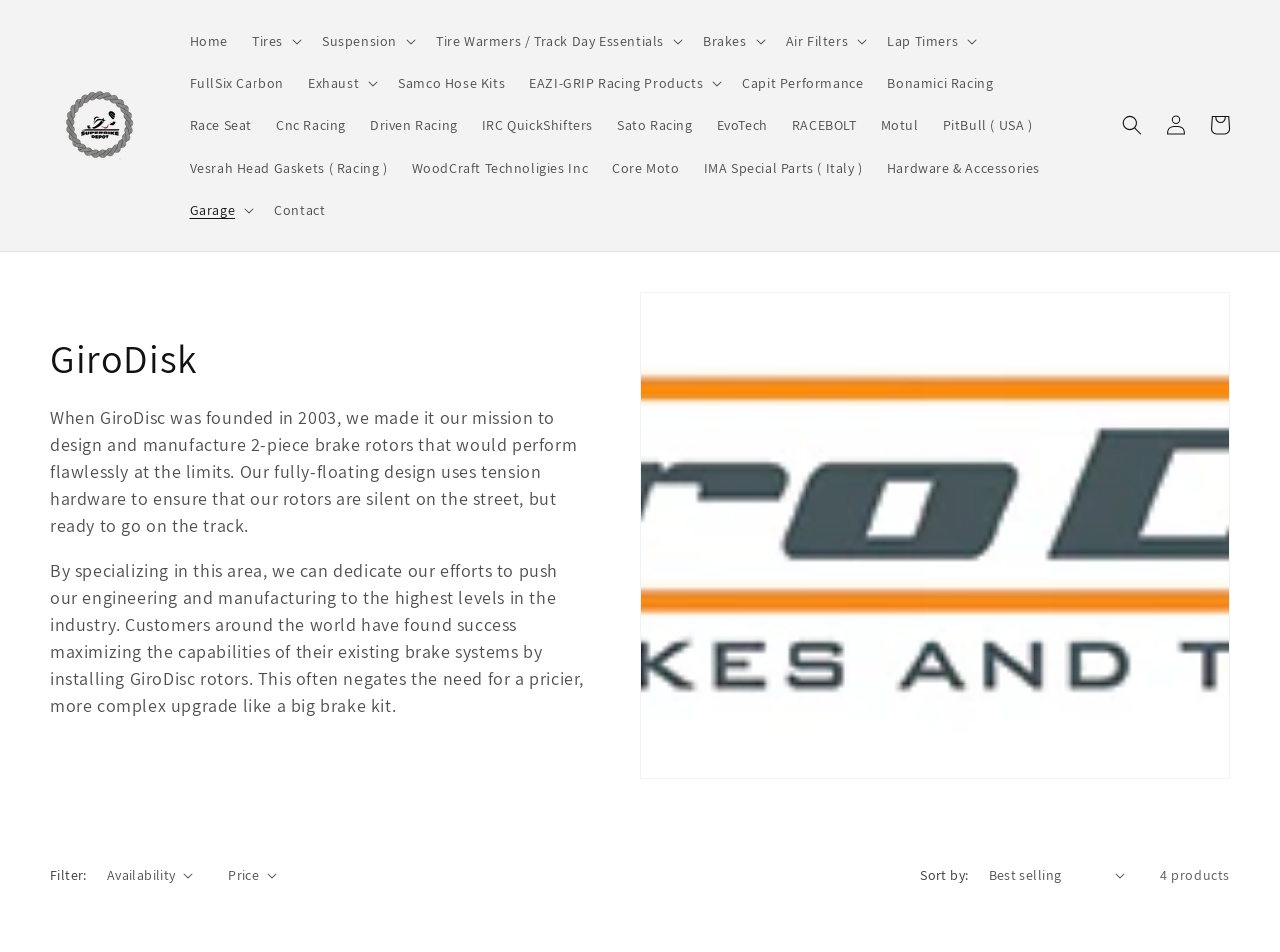Offer an extensive depiction of the webpage and its key elements.

The webpage is a product catalog page for GiroDisk, a company that specializes in designing and manufacturing 2-piece brake rotors. At the top of the page, there is a header section with a logo and a navigation menu that includes links to various categories such as "Home", "Tires", "Suspension", "Brakes", and more.

Below the header section, there is a brief introduction to GiroDisk, describing the company's mission and its focus on engineering and manufacturing high-quality brake rotors. This introduction is followed by a section that highlights the benefits of using GiroDisk rotors, including their ability to perform flawlessly at the limits and their silent operation on the street.

The main content of the page is a product grid that displays a list of products, each with a link to its details page. The products are arranged in a horizontal row, with multiple rows displayed on the page. Above the product grid, there is a filter section that allows users to filter the products by availability, price, and other criteria. The filter section includes buttons and dropdown menus that can be used to select the desired filters.

To the right of the product grid, there is a sidebar that includes links to various categories and subcategories, such as "FullSix Carbon", "Samco Hose Kits", and "Capit Performance". This sidebar provides users with a quick way to navigate to specific product categories.

At the bottom of the page, there is a footer section that includes links to the company's contact page, login page, and cart page, as well as a search button that allows users to search for specific products.